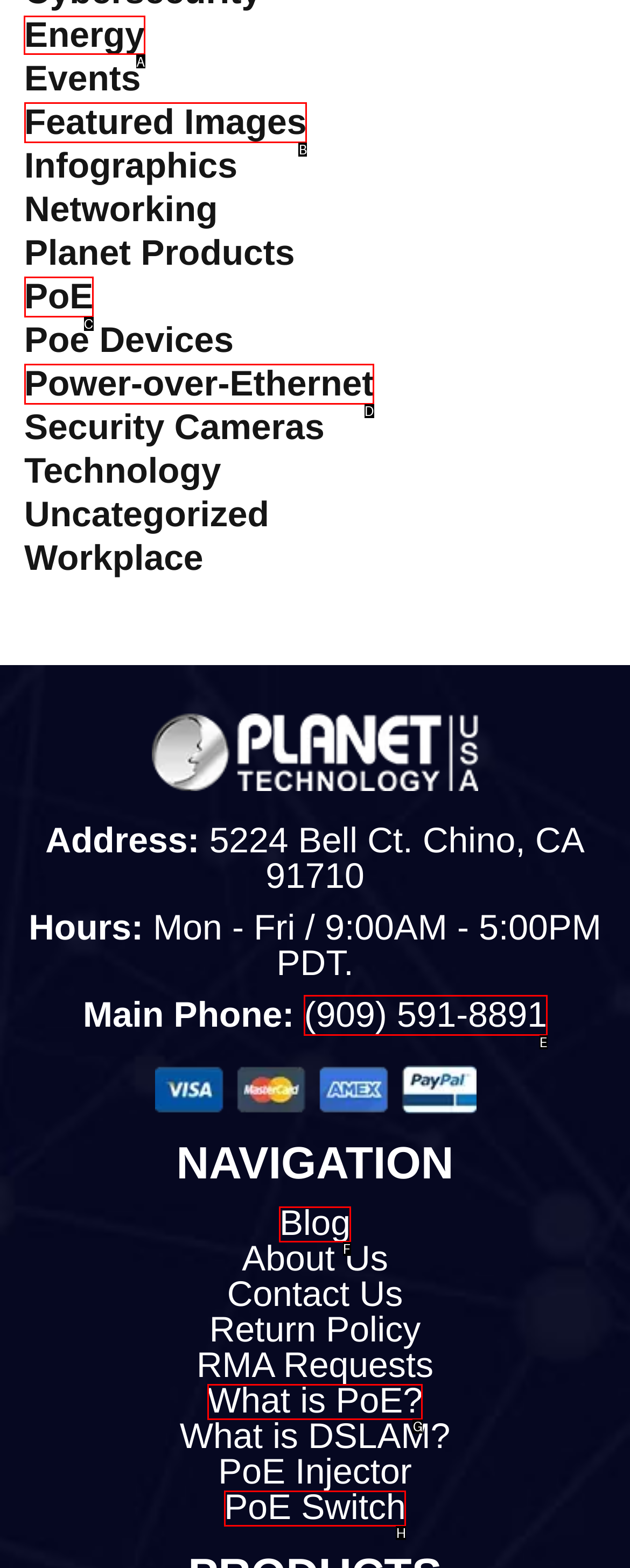Identify the appropriate choice to fulfill this task: Click on Energy link
Respond with the letter corresponding to the correct option.

A